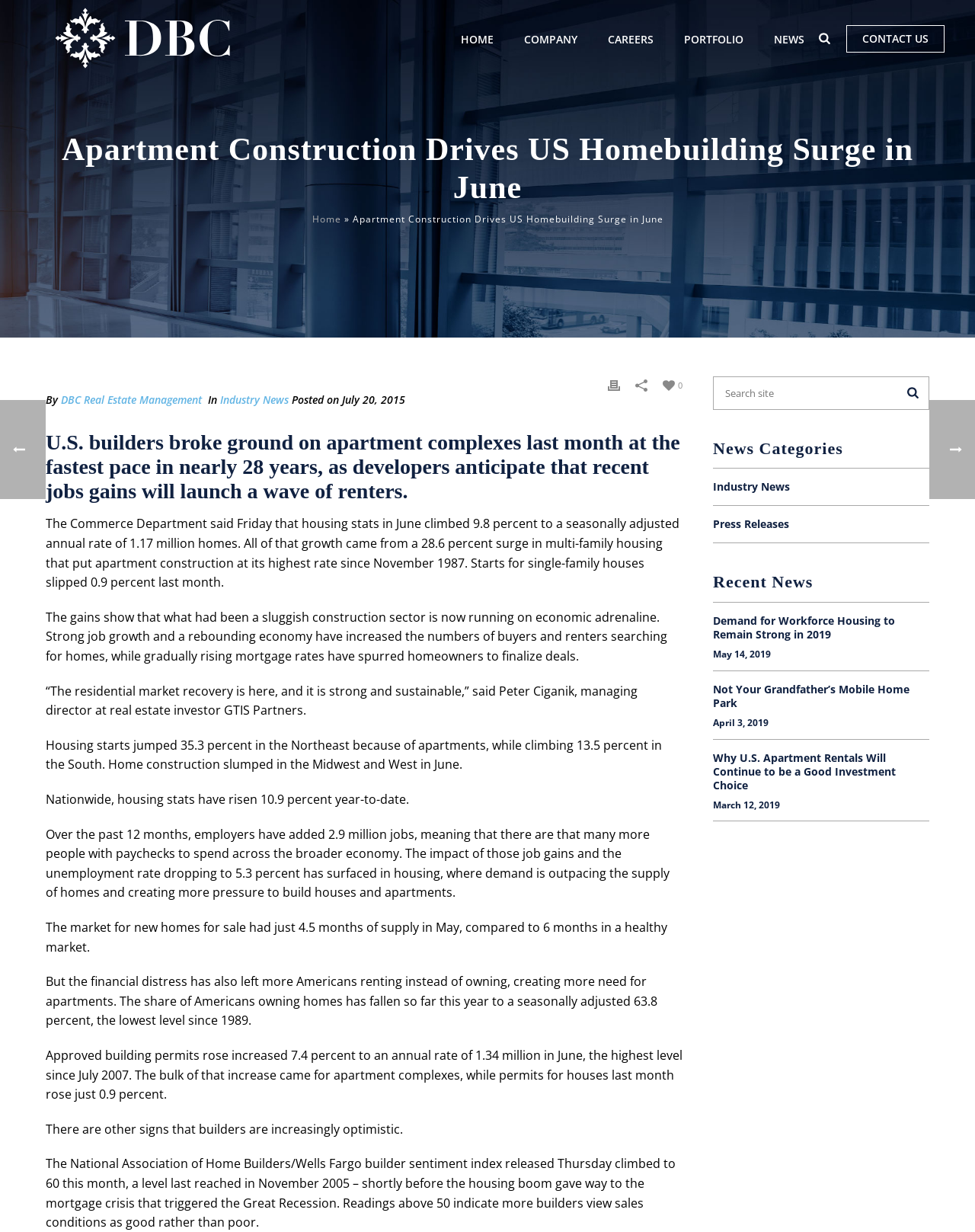Provide a single word or phrase to answer the given question: 
What is the fastest pace of apartment construction in nearly how many years?

28 years